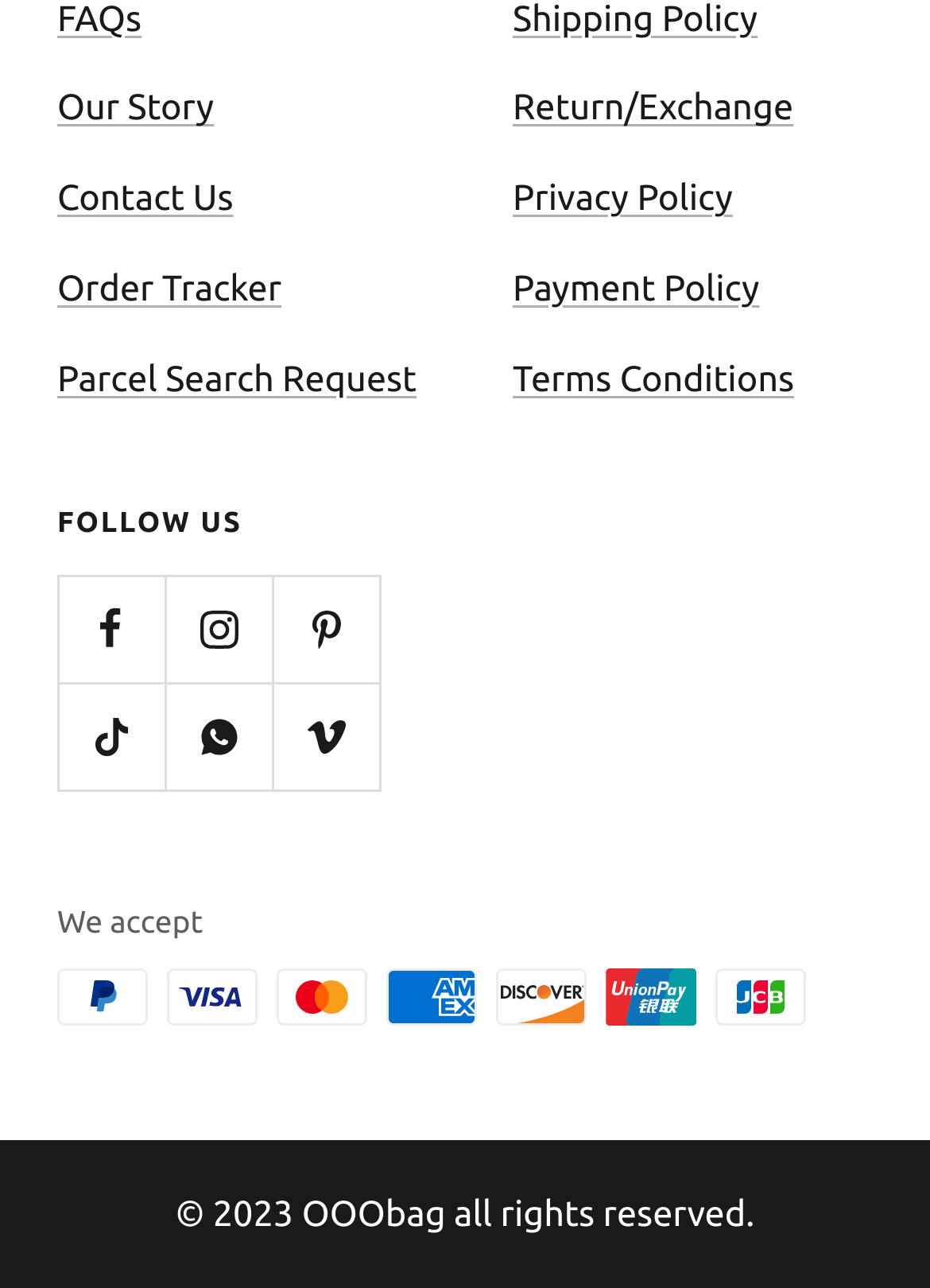Locate the UI element described as follows: "Return/Exchange". Return the bounding box coordinates as four float numbers between 0 and 1 in the order [left, top, right, bottom].

[0.551, 0.06, 0.853, 0.108]